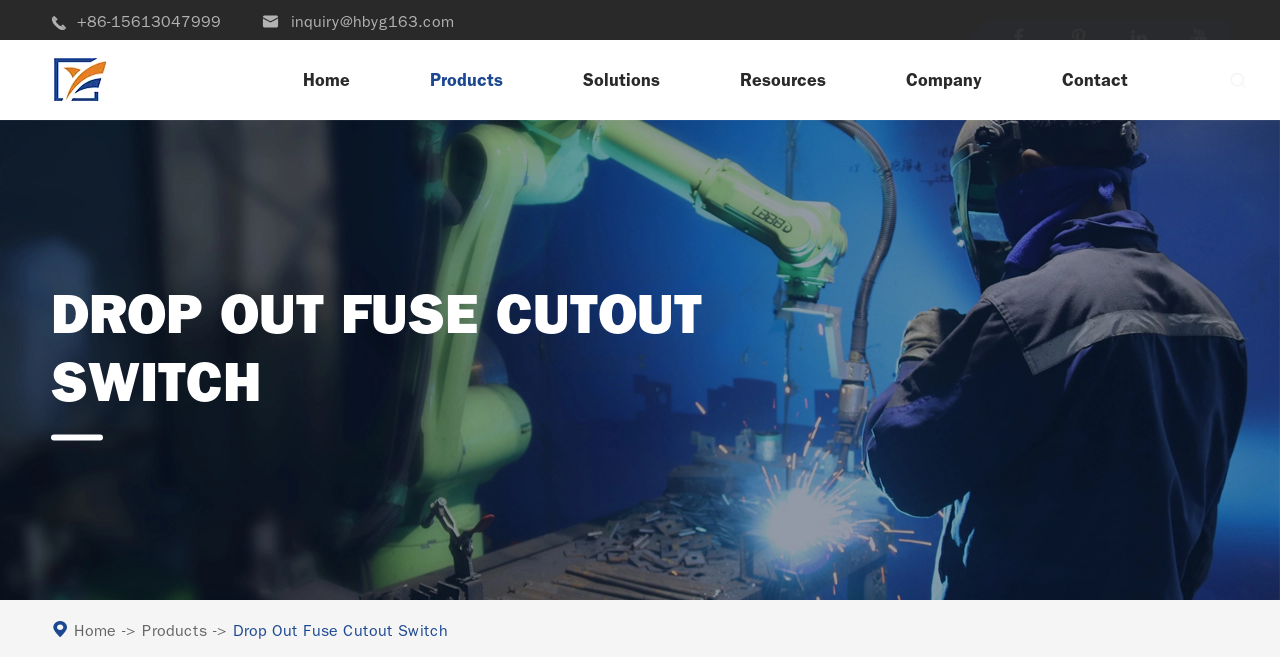Give a short answer to this question using one word or a phrase:
Is there a contact email address?

inquiry@hbyg163.com